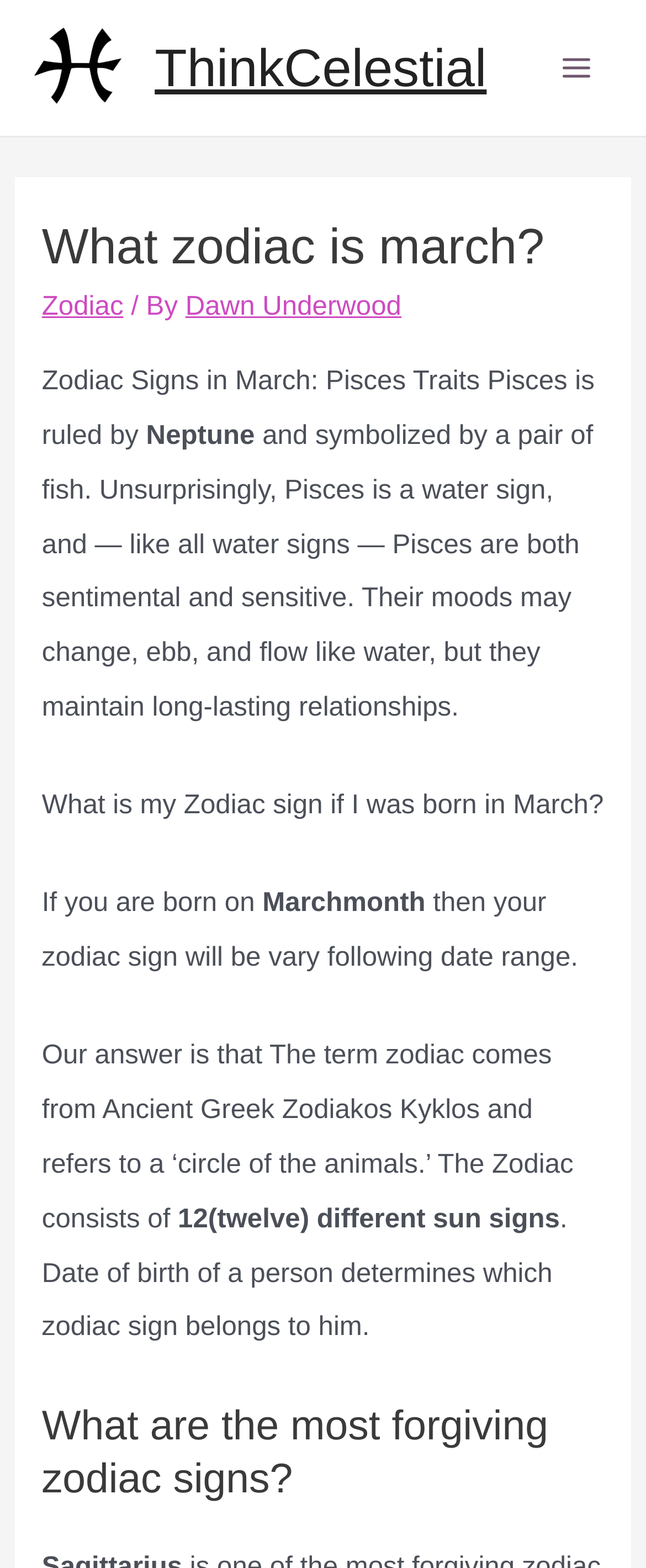Please provide a detailed answer to the question below by examining the image:
What is the ruling planet of Pisces?

Based on the webpage content, specifically the paragraph that describes Pisces traits, it is mentioned that 'Pisces is ruled by Neptune'.